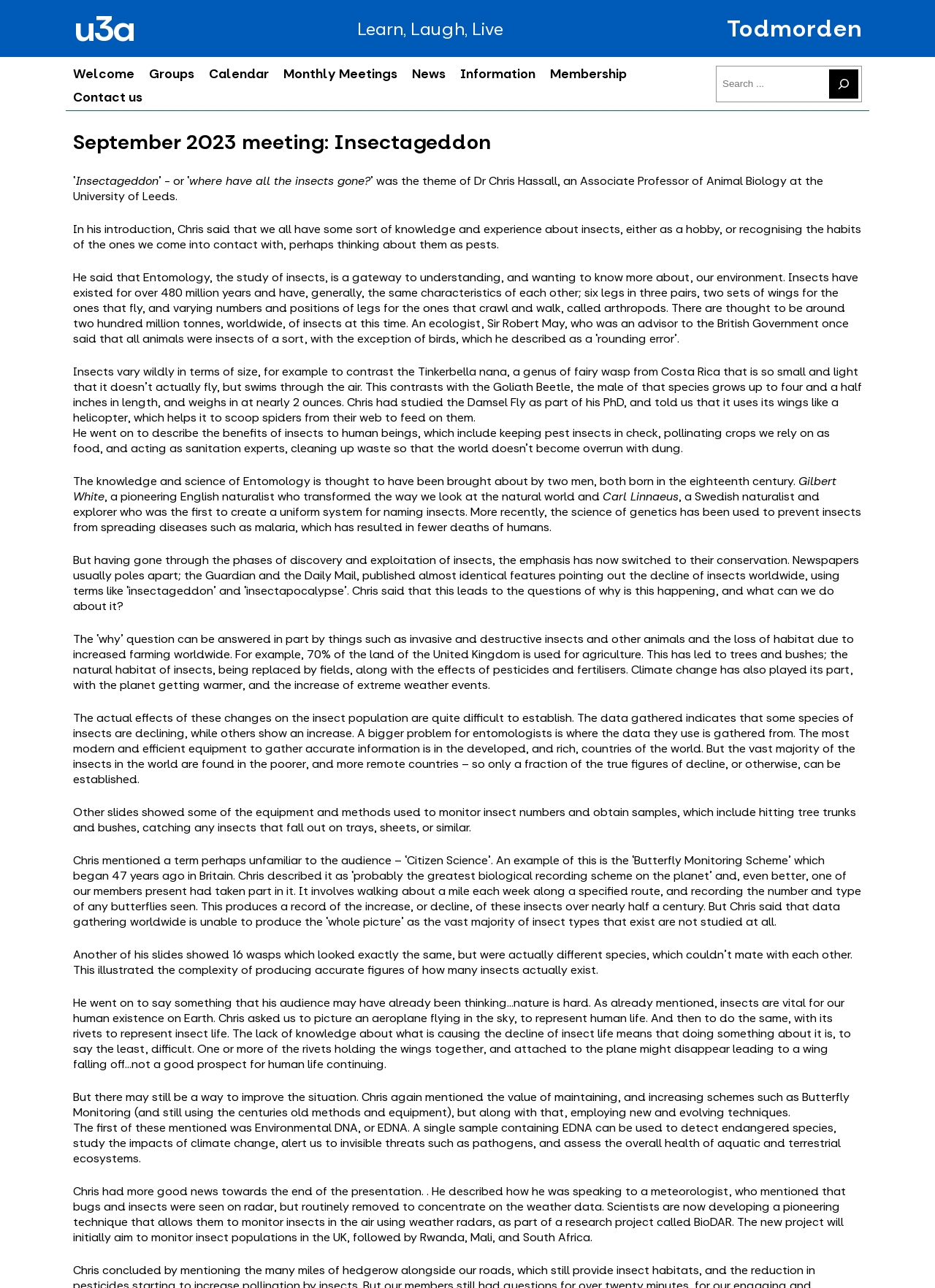Describe all the key features and sections of the webpage thoroughly.

The webpage is about a meeting report from September 2023, titled "Insectageddon - Todmorden". At the top, there is a heading "u3a" followed by a static text "Learn, Laugh, Live". Below this, there is a navigation menu with 9 links: "Welcome", "Groups", "Calendar", "Monthly Meetings", "News", "Information", "Membership", and "Contact us". 

To the right of the navigation menu, there is a search bar with a search button and an image. Below the search bar, there is a heading "September 2023 meeting: Insectageddon" followed by a series of static texts that describe the meeting report. The report is about a presentation by Dr. Chris Hassall, an Associate Professor of Animal Biology at the University of Leeds, who discussed the theme "where have all the insects gone?".

The presentation covered various topics, including the characteristics of insects, their importance in the environment, and the decline of insect populations worldwide. The report also mentions the challenges of studying insects, including the lack of data and the complexity of producing accurate figures. Additionally, it highlights the importance of conservation efforts and the use of new techniques, such as Environmental DNA and weather radars, to monitor insect populations.

Throughout the report, there are no images, but there are many paragraphs of text that summarize the presentation. The text is divided into sections, with headings and subheadings that break up the content. Overall, the webpage is a detailed report of the meeting, with a focus on the presentation about insects and their importance in the environment.